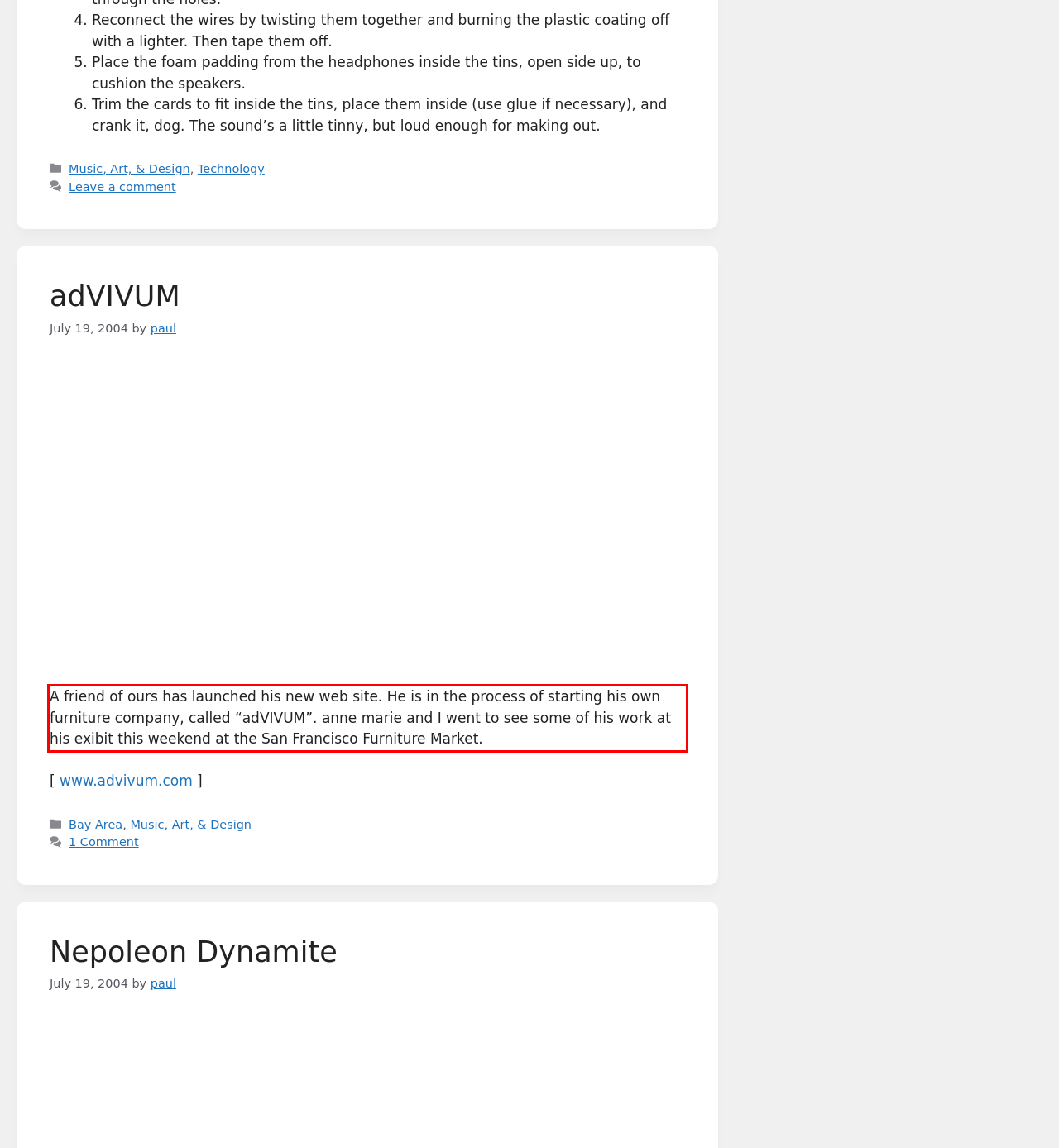From the screenshot of the webpage, locate the red bounding box and extract the text contained within that area.

A friend of ours has launched his new web site. He is in the process of starting his own furniture company, called “adVIVUM”. anne marie and I went to see some of his work at his exibit this weekend at the San Francisco Furniture Market.